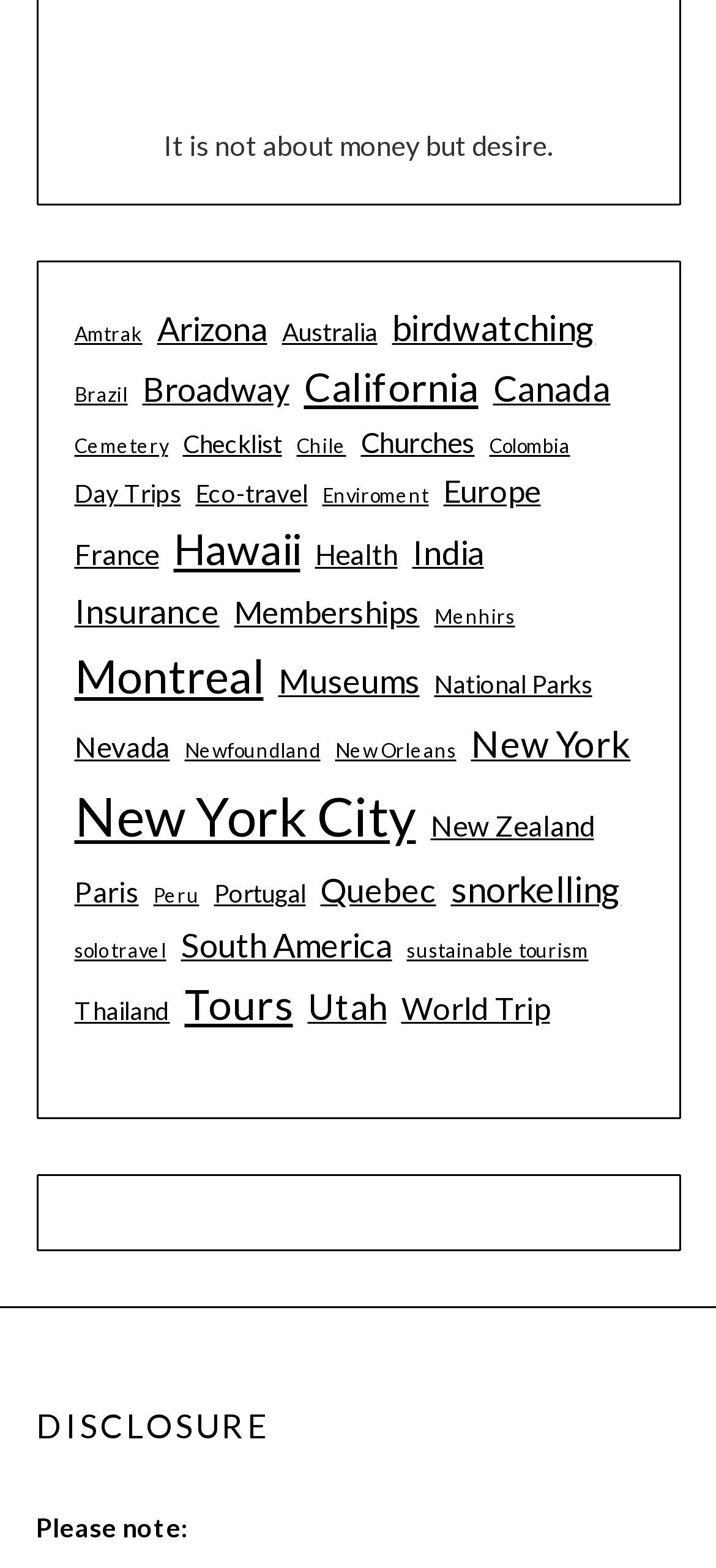What is the last link on the webpage?
Refer to the image and answer the question using a single word or phrase.

World Trip